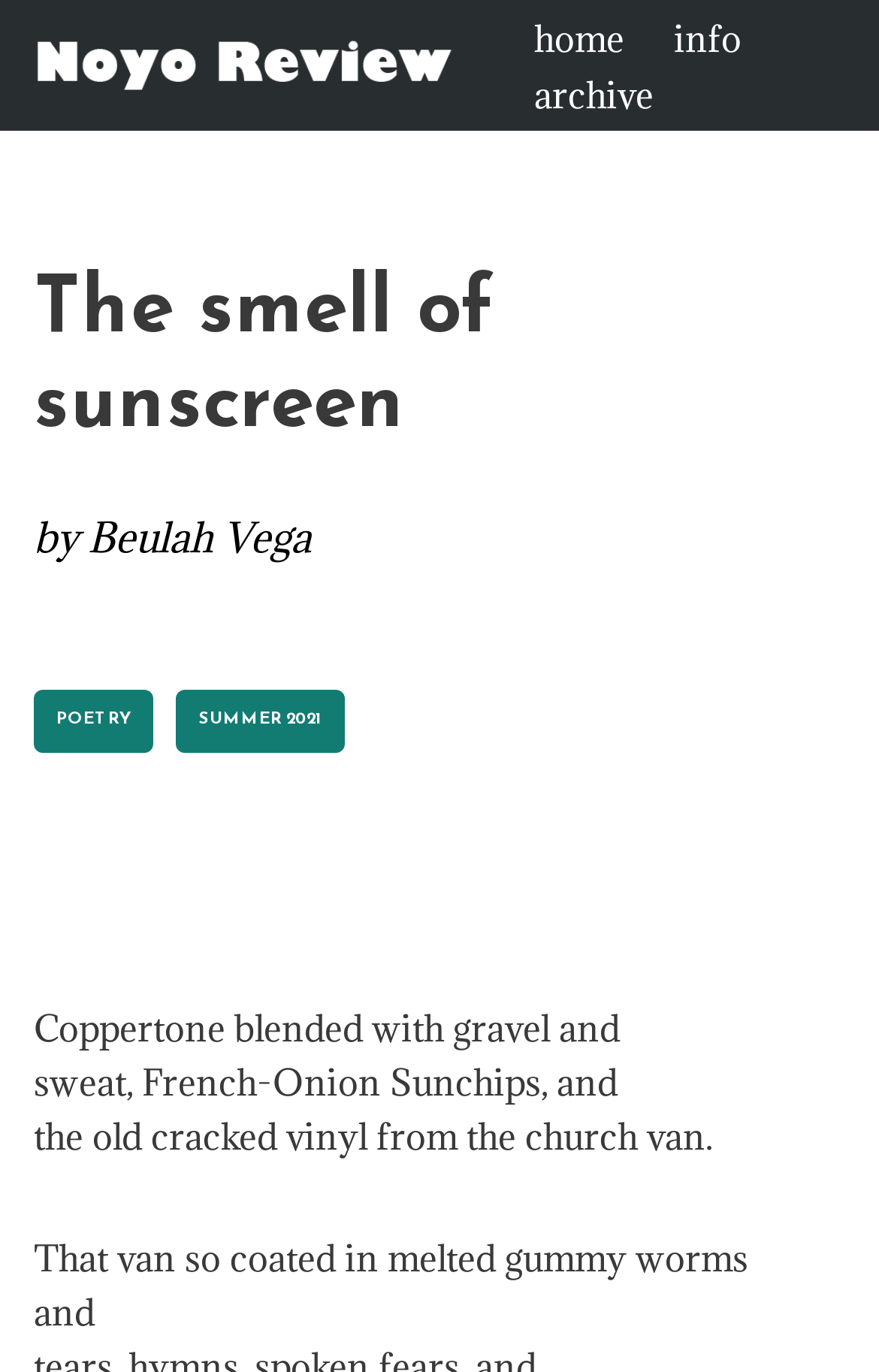From the given element description: "Beulah Vega", find the bounding box for the UI element. Provide the coordinates as four float numbers between 0 and 1, in the order [left, top, right, bottom].

[0.1, 0.304, 0.354, 0.342]